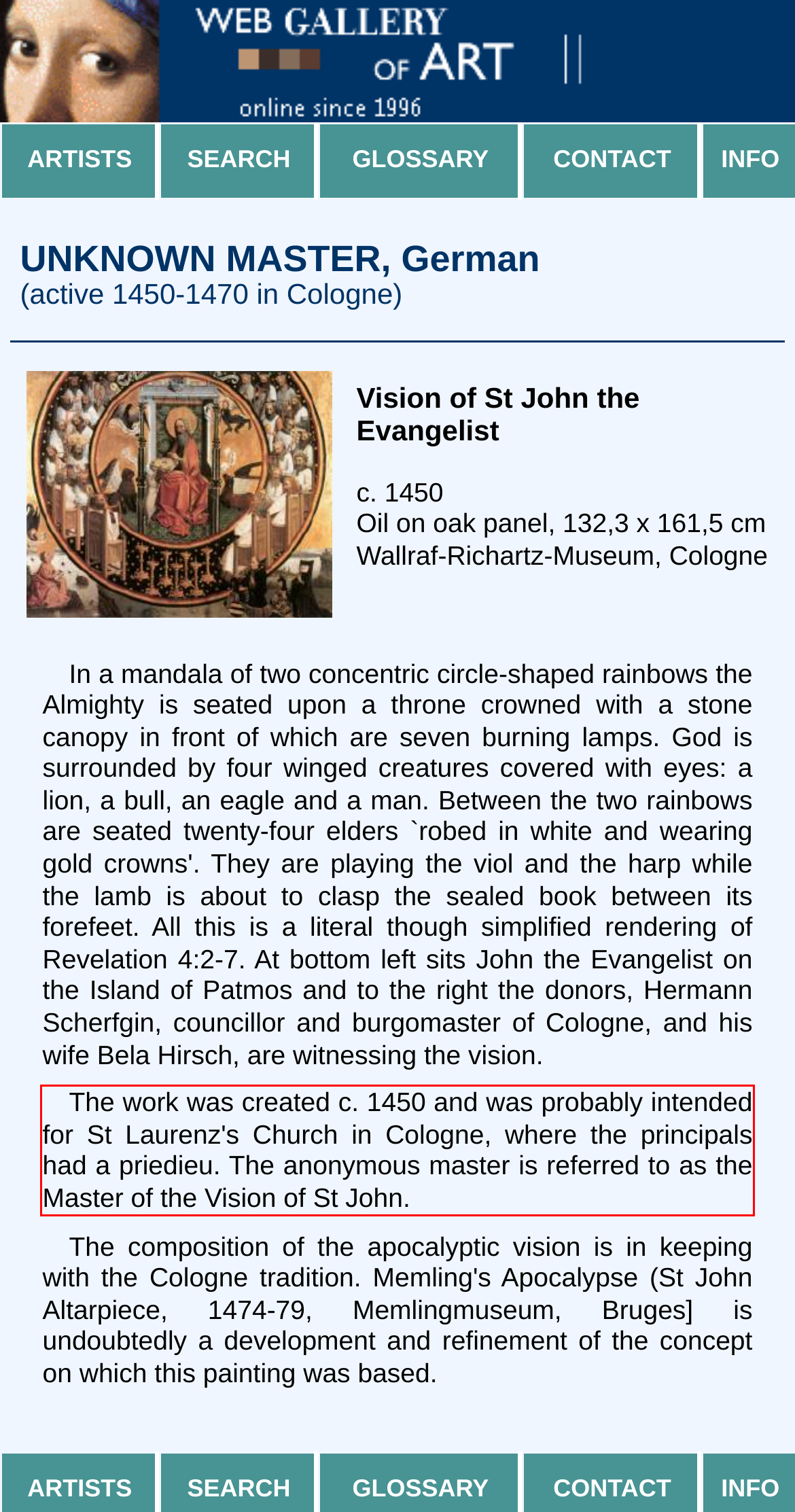In the given screenshot, locate the red bounding box and extract the text content from within it.

The work was created c. 1450 and was probably intended for St Laurenz's Church in Cologne, where the principals had a priedieu. The anonymous master is referred to as the Master of the Vision of St John.